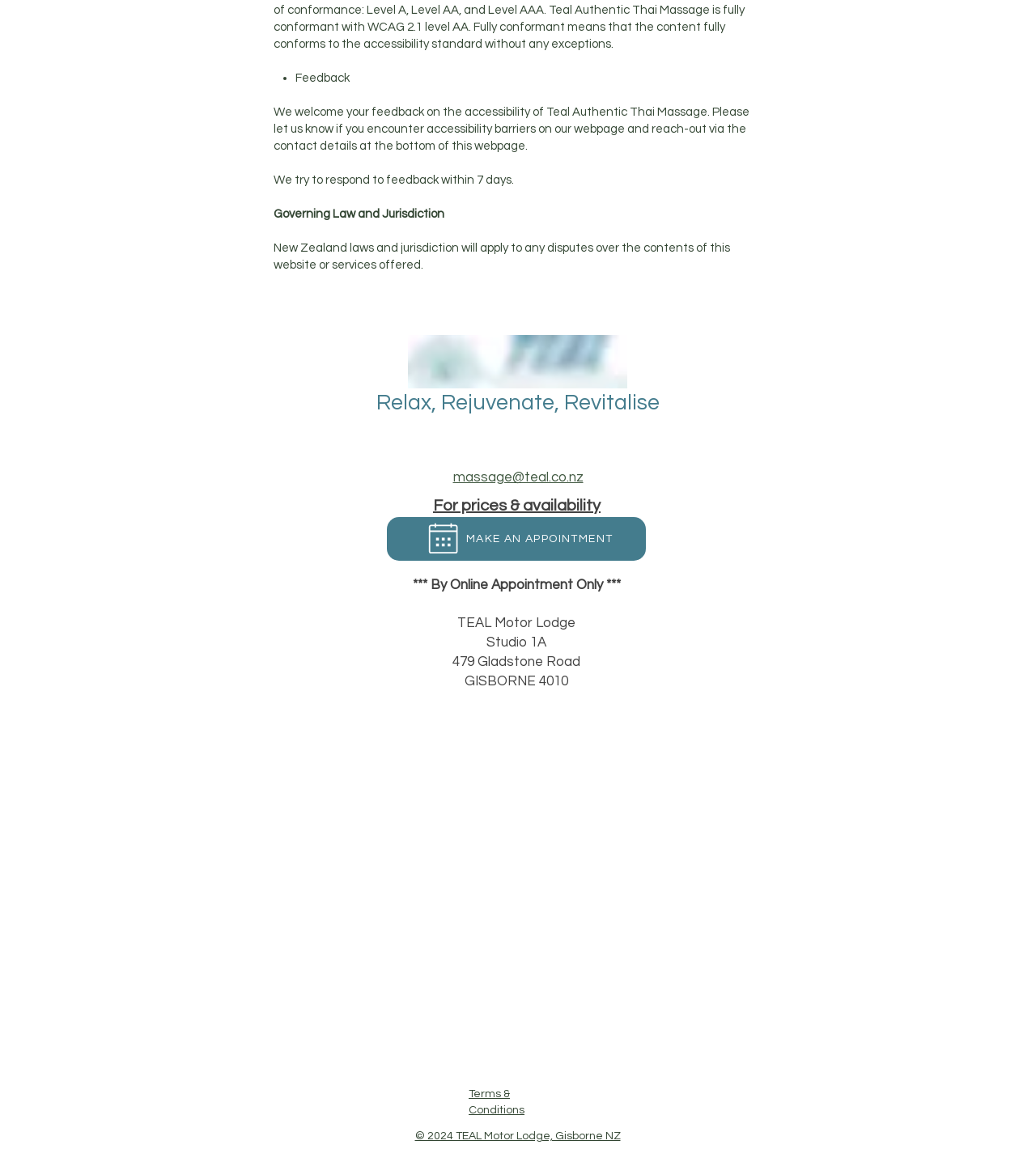What is the name of the massage service?
Kindly answer the question with as much detail as you can.

The name of the massage service can be found in the logo image at the top of the webpage, which is described as 'TEAL Authentic Thai Massage Logo'.